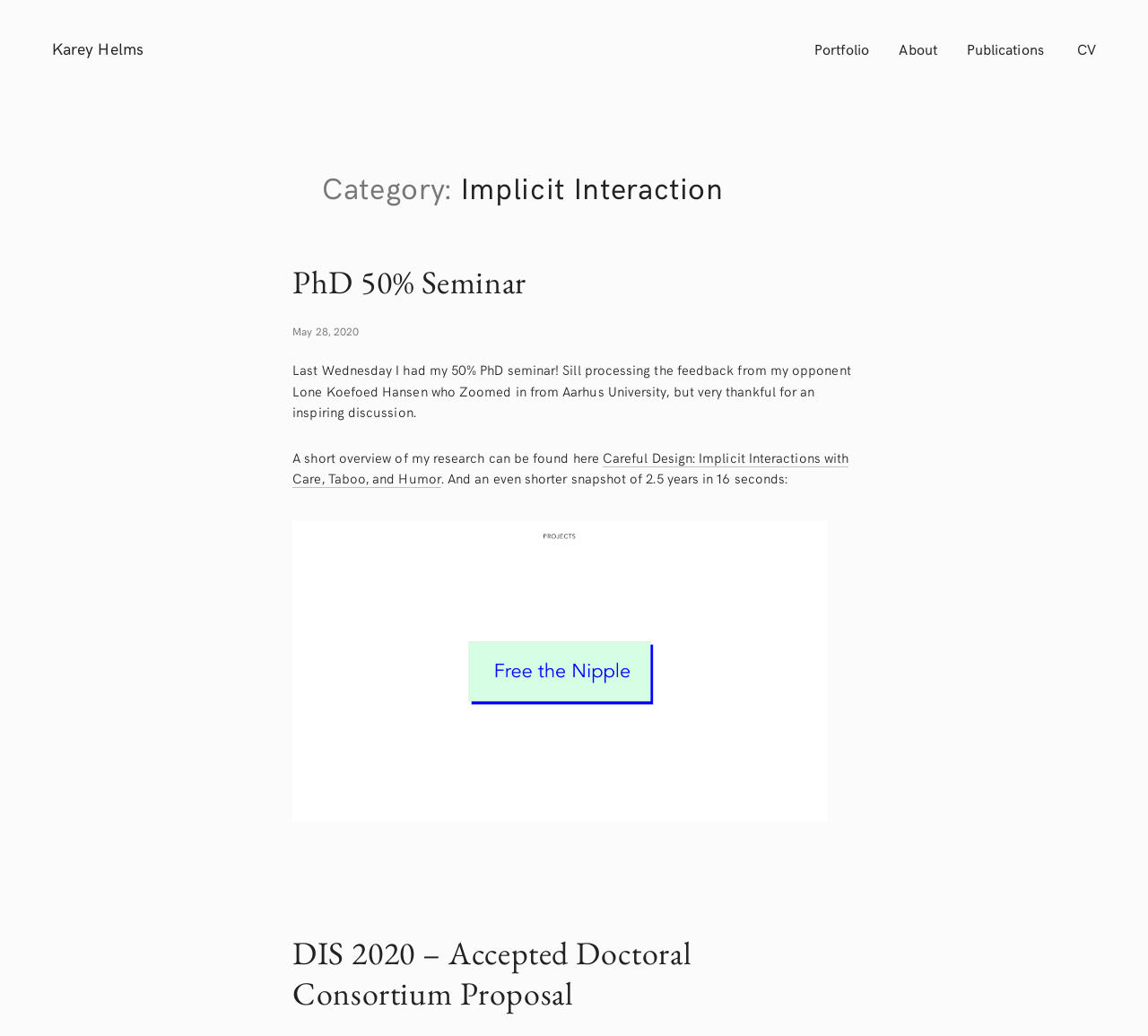Can you find the bounding box coordinates of the area I should click to execute the following instruction: "view DIS 2020 – Accepted Doctoral Consortium Proposal"?

[0.255, 0.9, 0.603, 0.98]